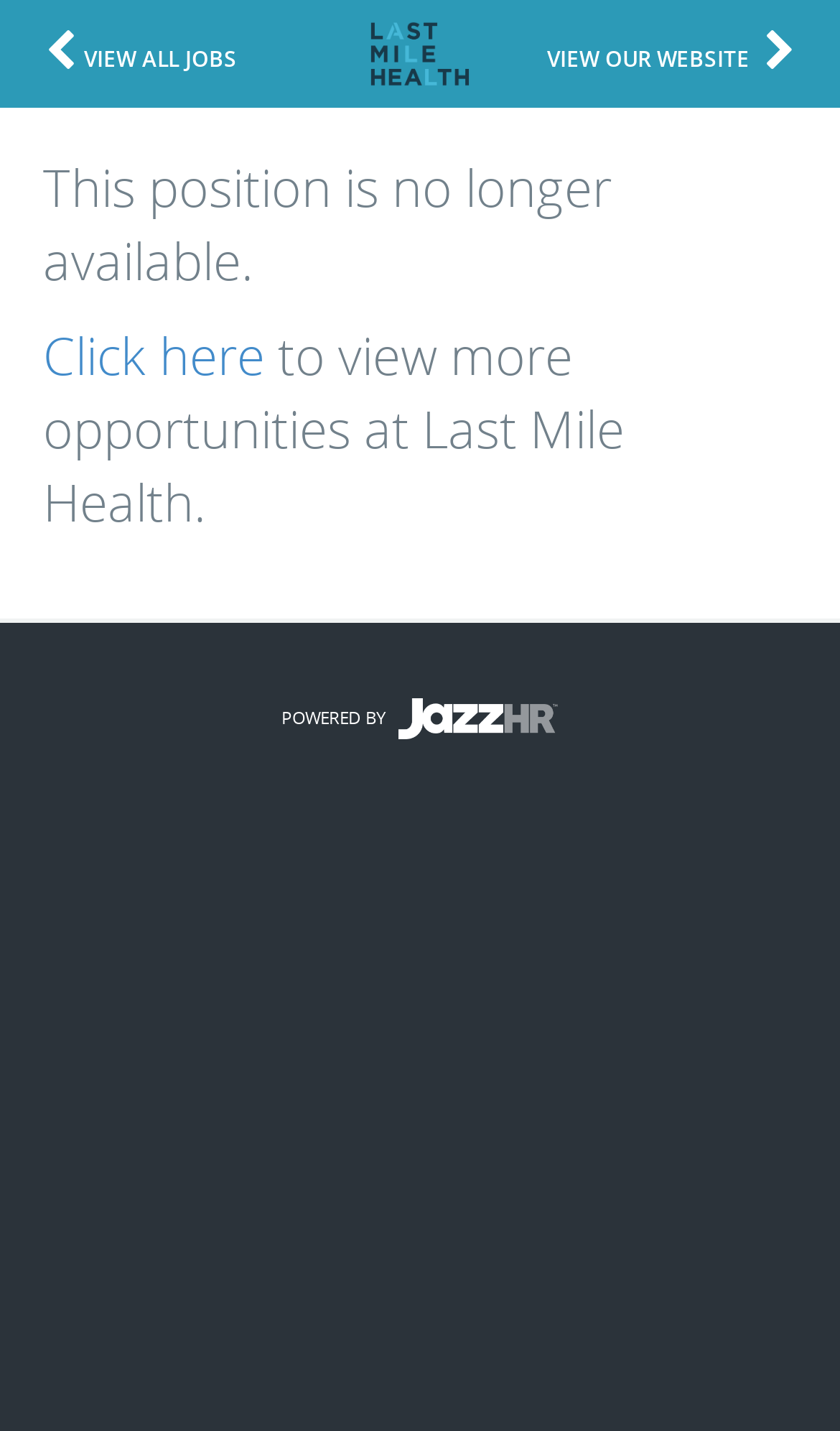Reply to the question with a single word or phrase:
How many links are present in the top section?

3